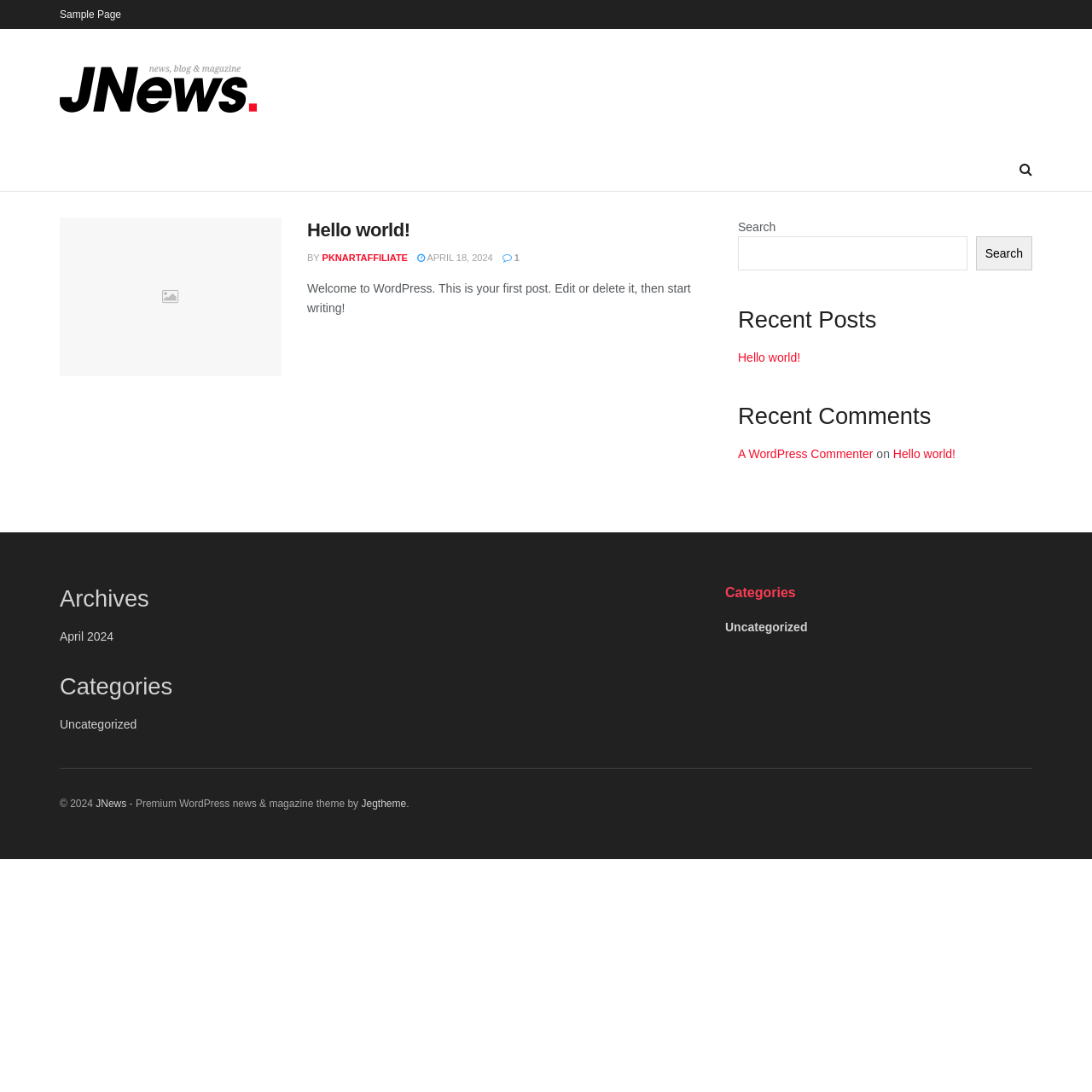Please identify the bounding box coordinates of the region to click in order to complete the task: "Click the 'Please sign up or log in to like this post' button". The coordinates must be four float numbers between 0 and 1, specified as [left, top, right, bottom].

None